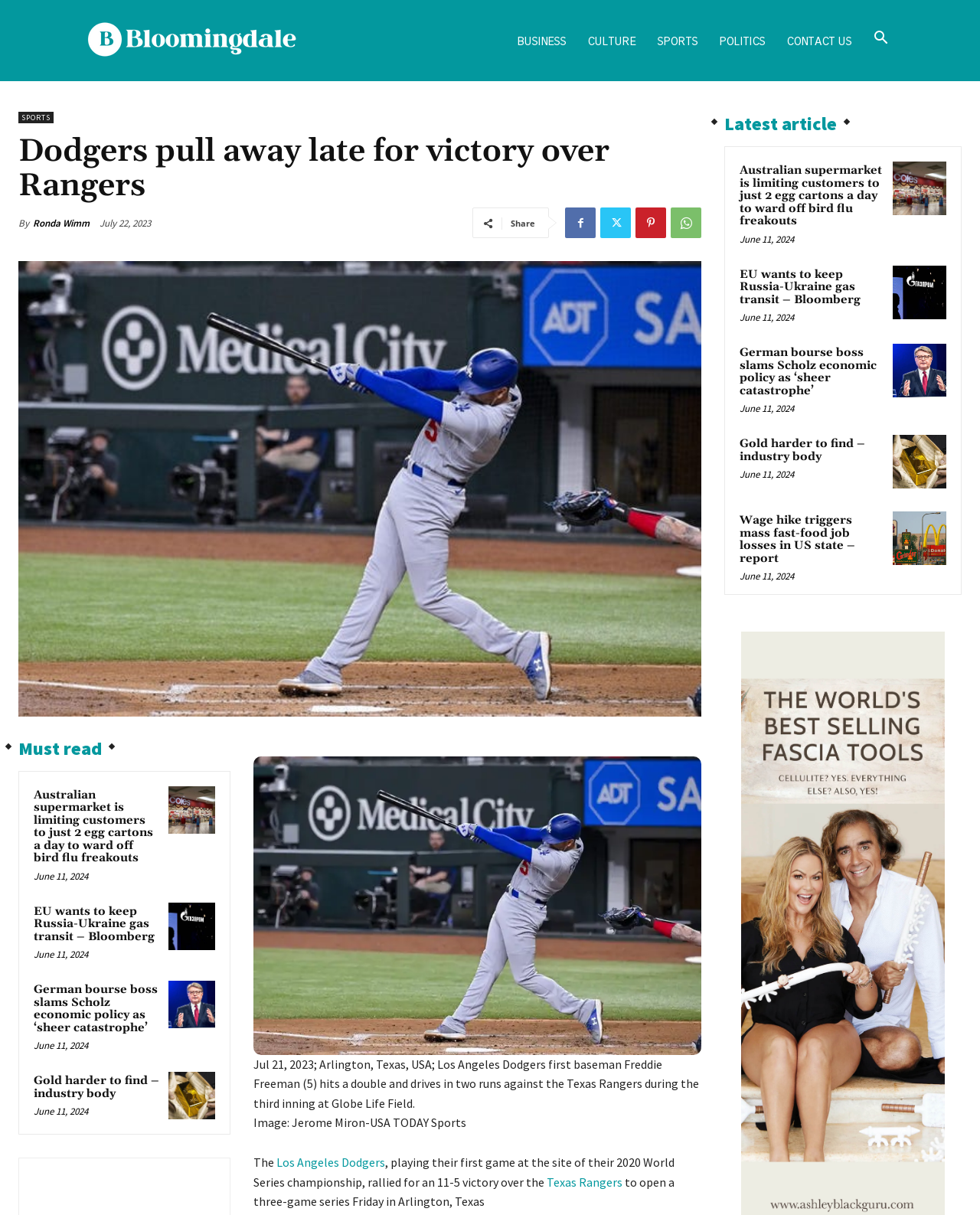Determine the bounding box coordinates of the clickable element to complete this instruction: "Read Dodgers pull away late for victory over Rangers article". Provide the coordinates in the format of four float numbers between 0 and 1, [left, top, right, bottom].

[0.019, 0.111, 0.716, 0.168]